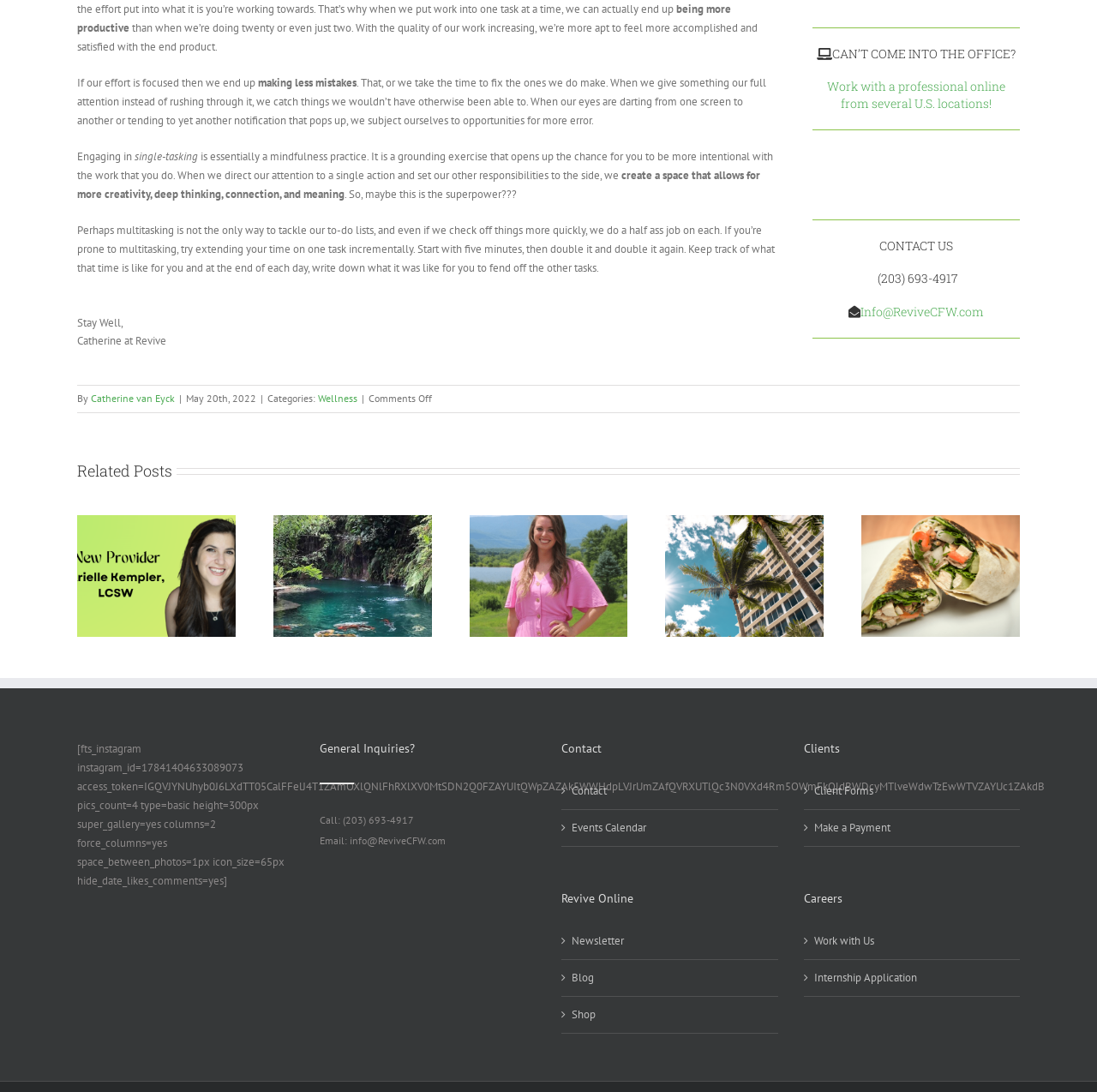Please specify the bounding box coordinates for the clickable region that will help you carry out the instruction: "View the related post 'Maximize the rest of summer in Miami with these hotspots'".

[0.144, 0.485, 0.173, 0.513]